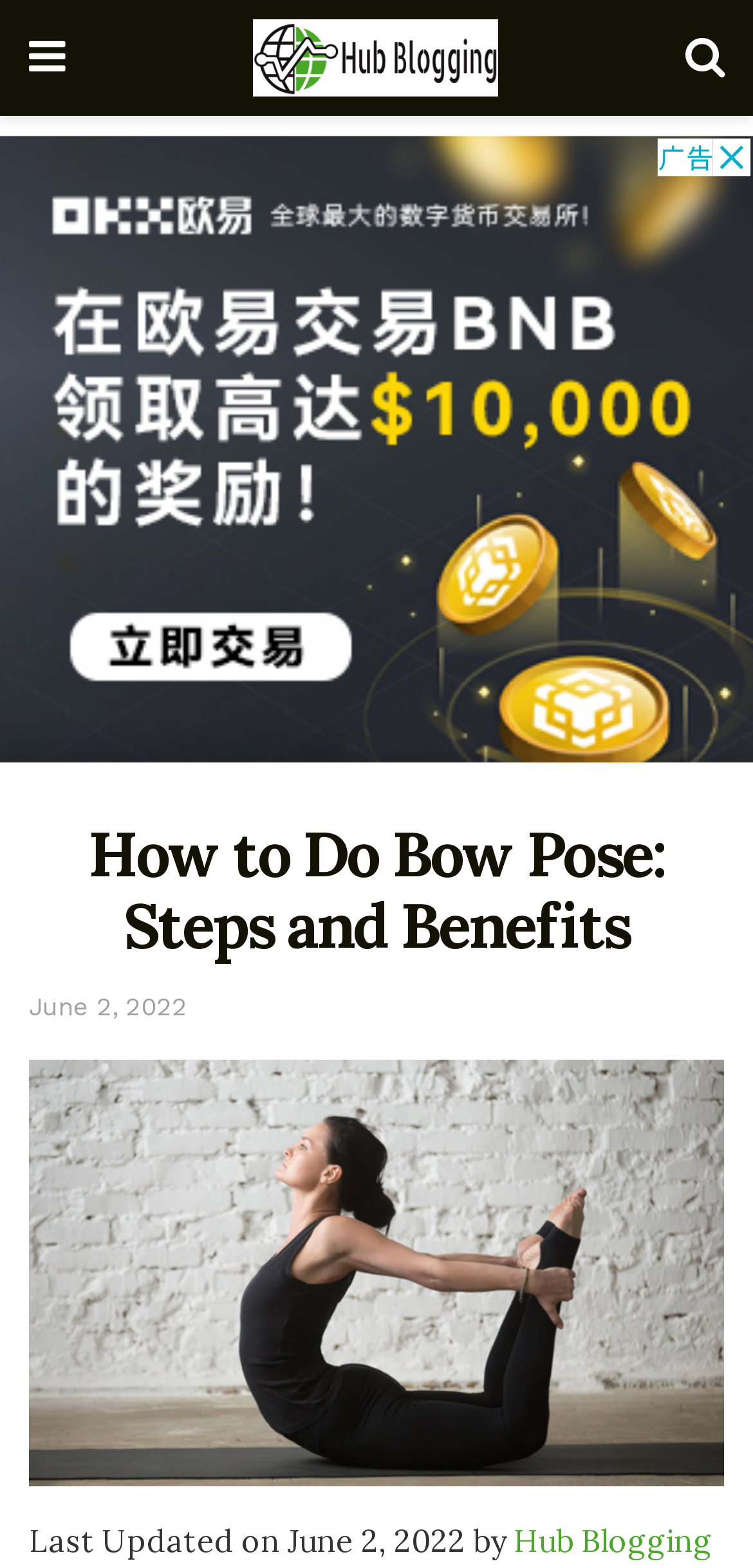Provide a single word or phrase to answer the given question: 
How many images are on this webpage?

2